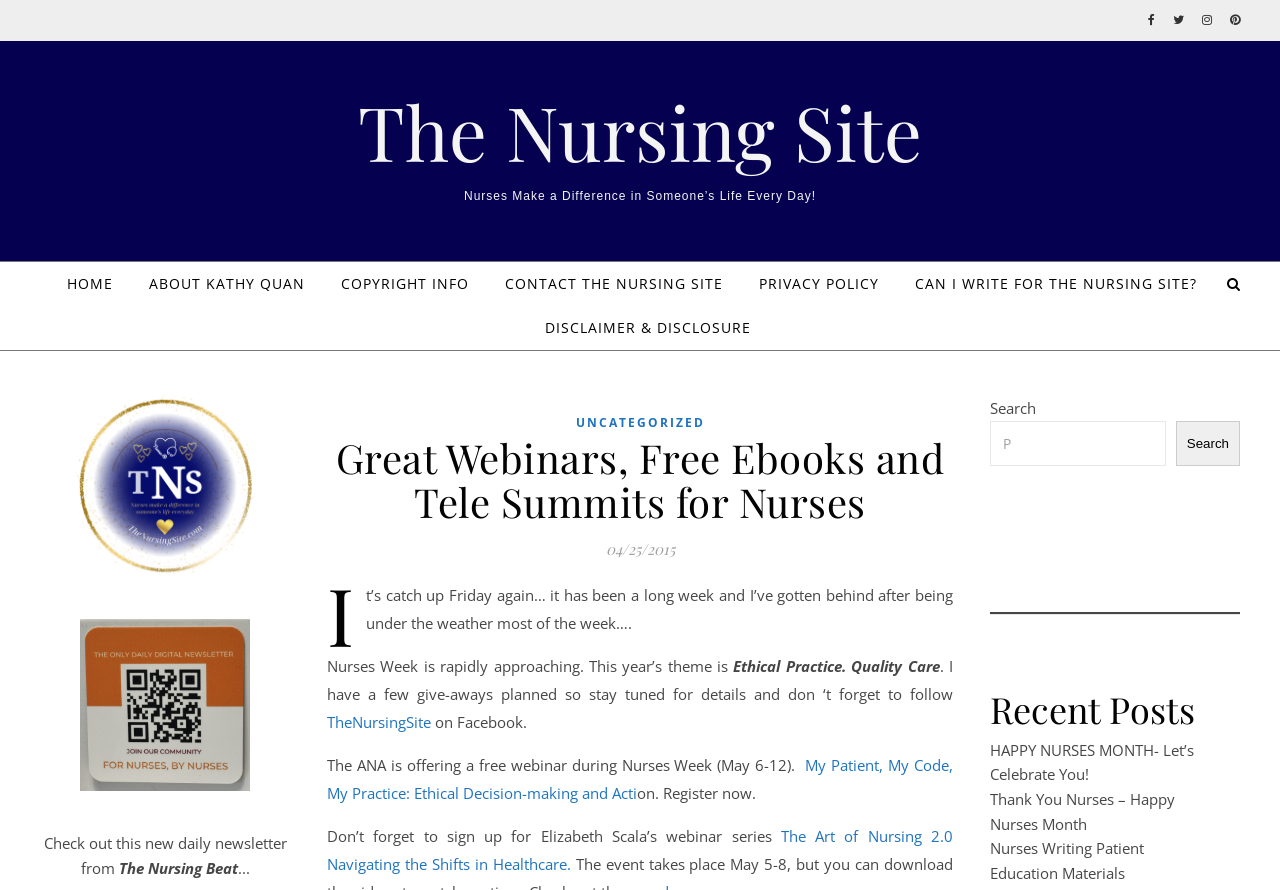Locate the bounding box coordinates of the element that should be clicked to execute the following instruction: "Click on the 'HOME' link".

[0.052, 0.294, 0.101, 0.344]